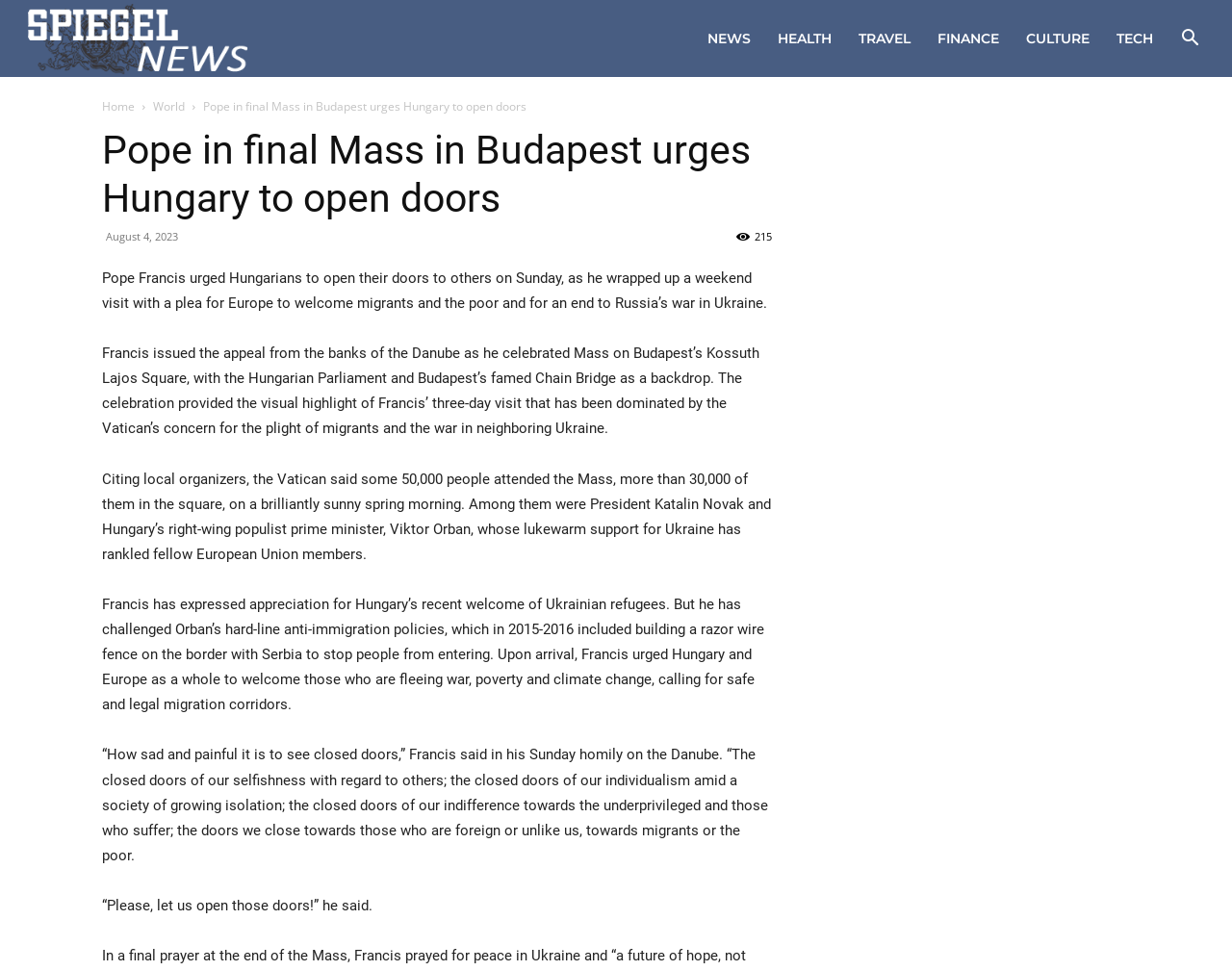Provide a brief response to the question below using one word or phrase:
What is the name of the square where the Mass was celebrated?

Kossuth Lajos Square